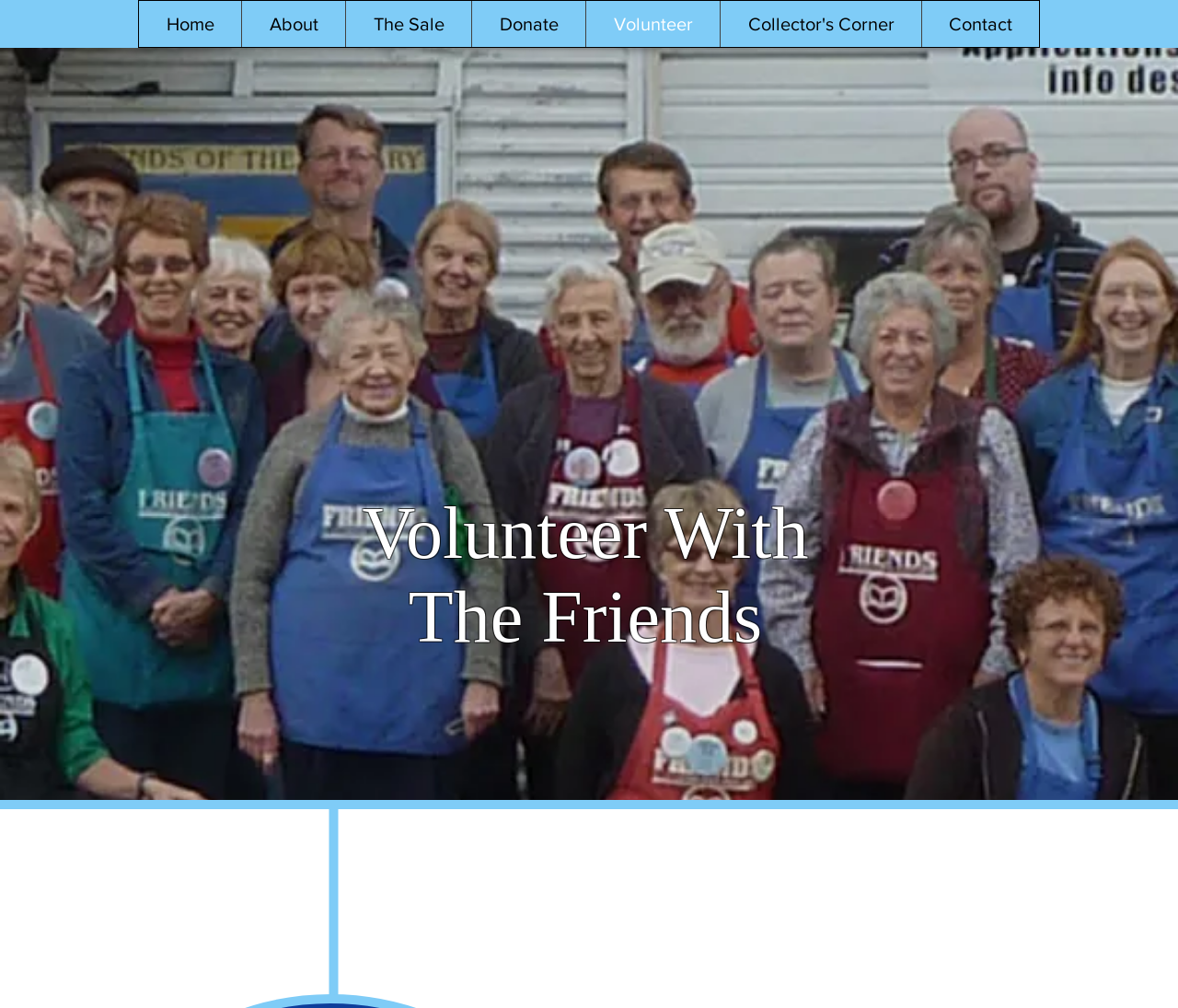Ascertain the bounding box coordinates for the UI element detailed here: "Contact". The coordinates should be provided as [left, top, right, bottom] with each value being a float between 0 and 1.

[0.782, 0.001, 0.882, 0.047]